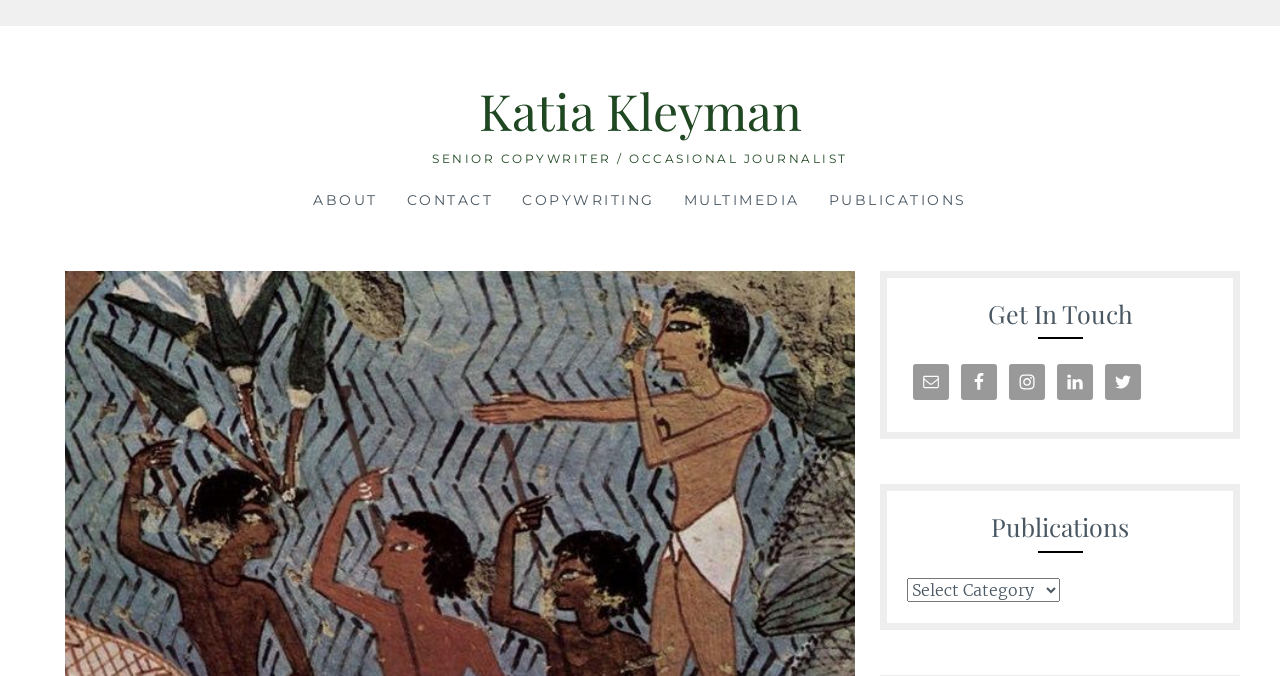Identify the bounding box coordinates for the UI element described by the following text: "Accept". Provide the coordinates as four float numbers between 0 and 1, in the format [left, top, right, bottom].

None